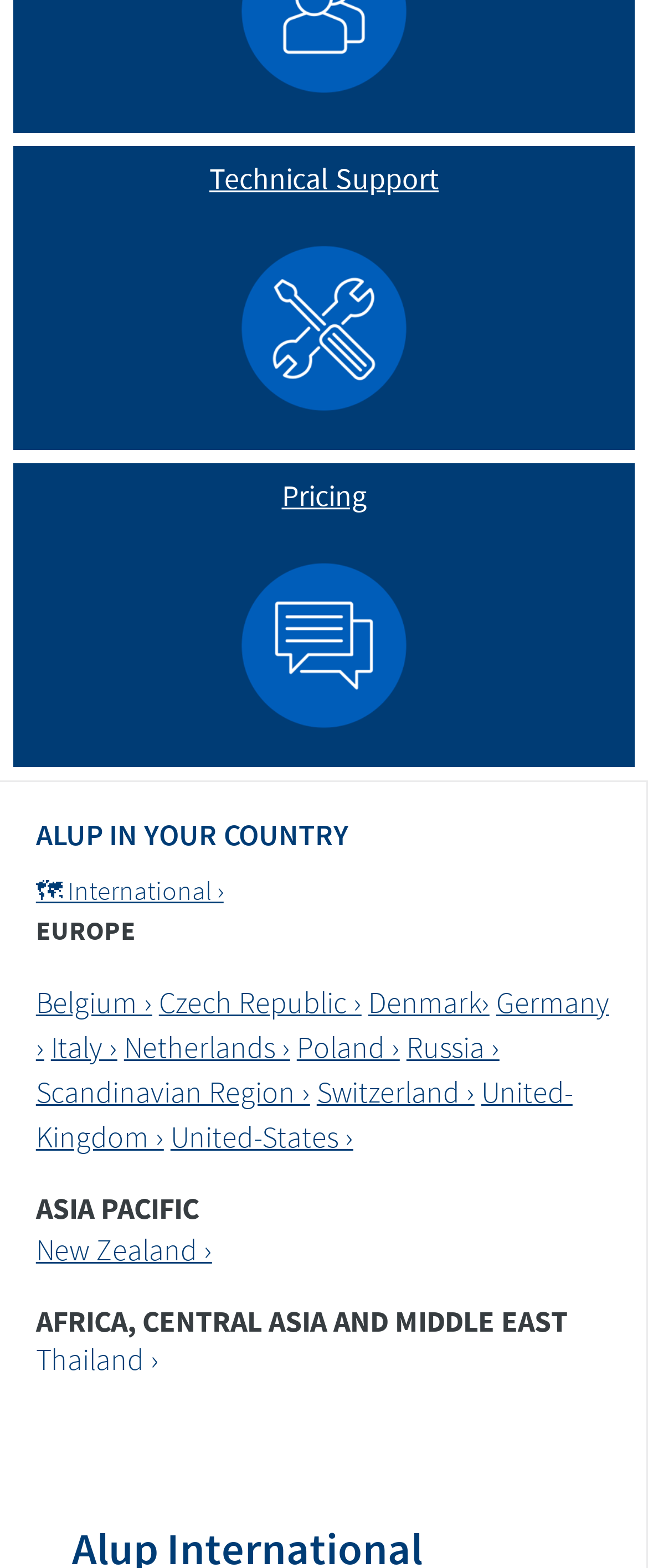Determine the bounding box coordinates of the clickable area required to perform the following instruction: "Go to United Kingdom page". The coordinates should be represented as four float numbers between 0 and 1: [left, top, right, bottom].

[0.055, 0.684, 0.884, 0.737]